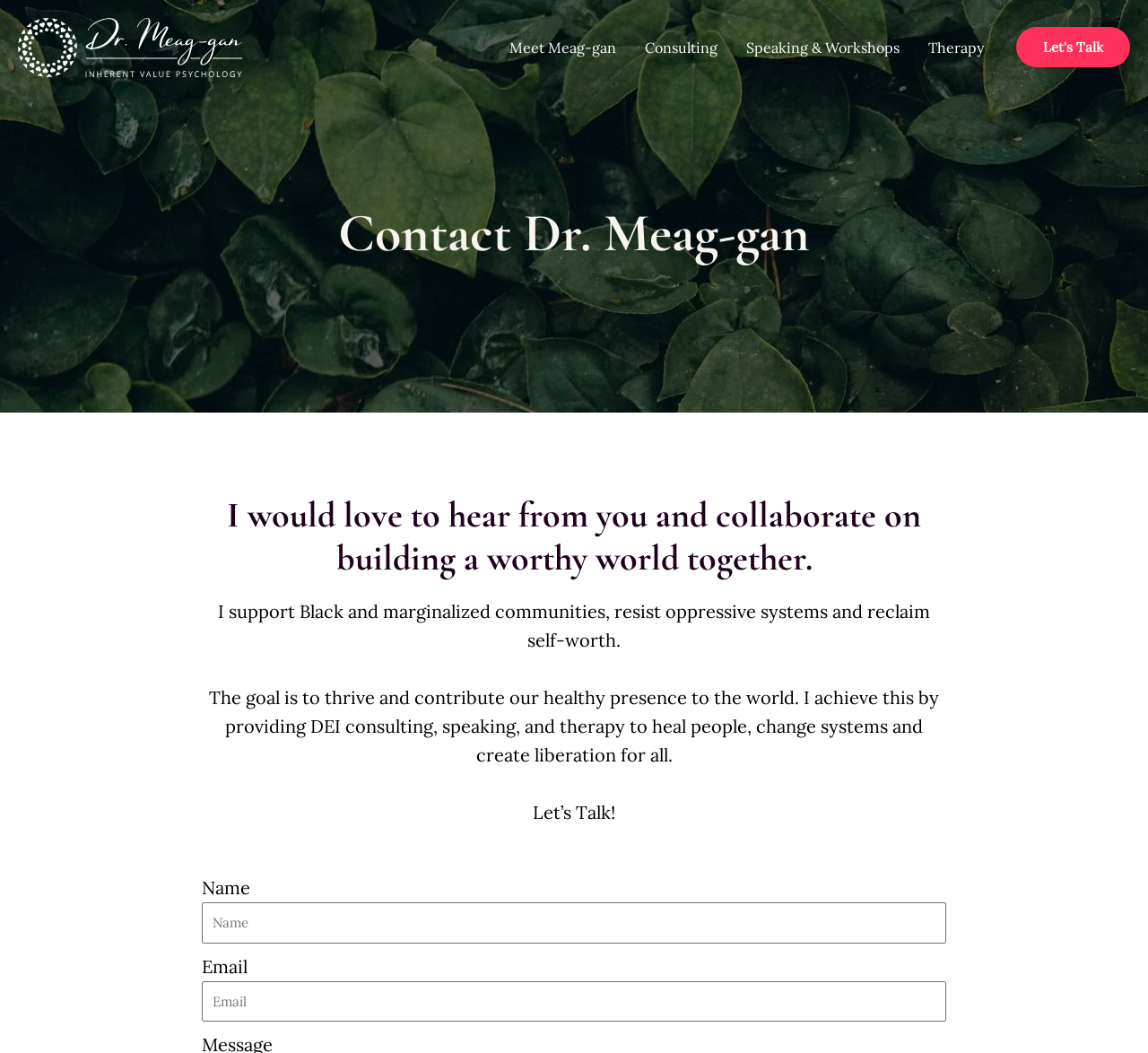Find the headline of the webpage and generate its text content.

Contact Dr. Meag-gan